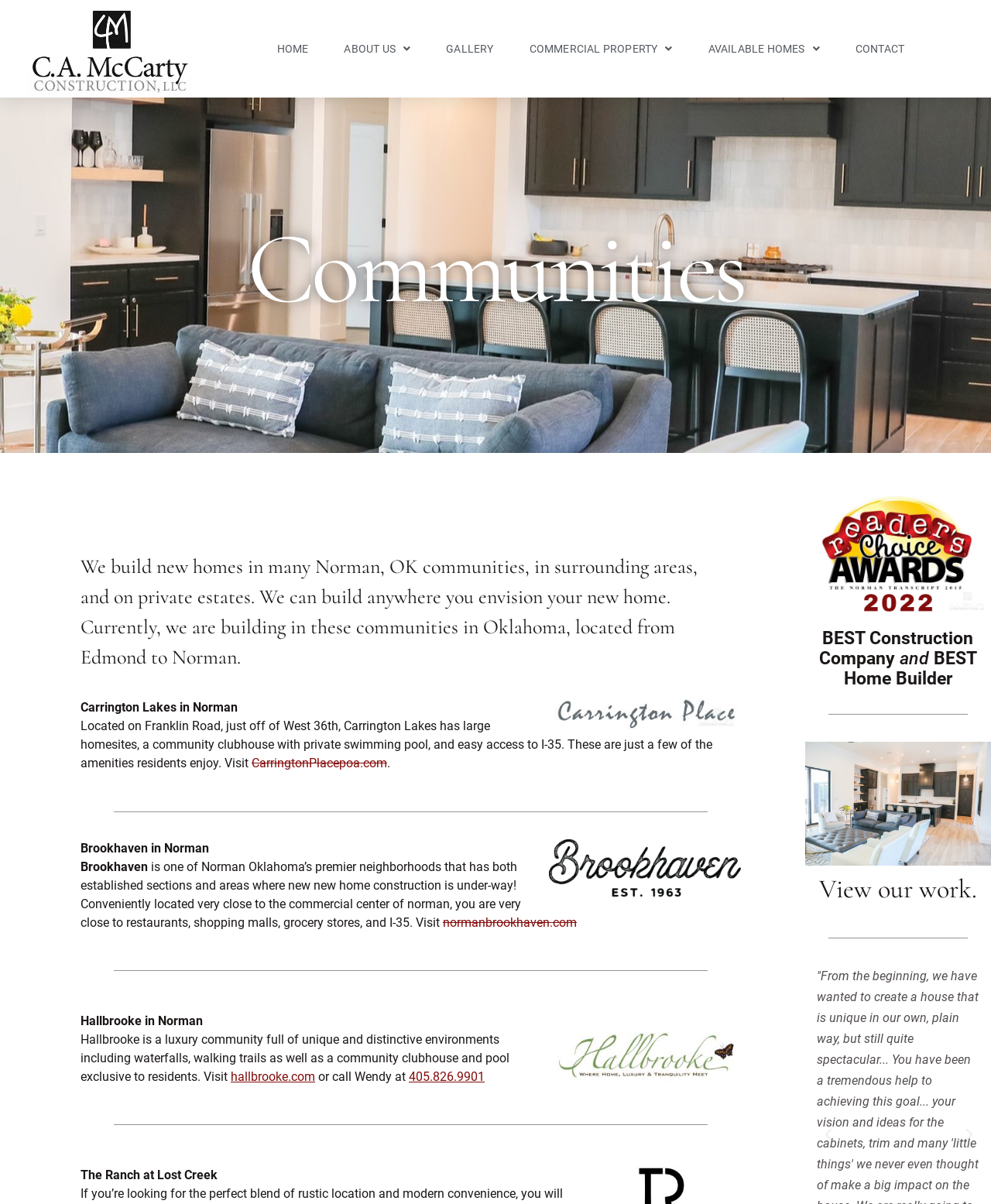Please provide a short answer using a single word or phrase for the question:
What type of company is Curtis McCarty Construction?

Construction Company